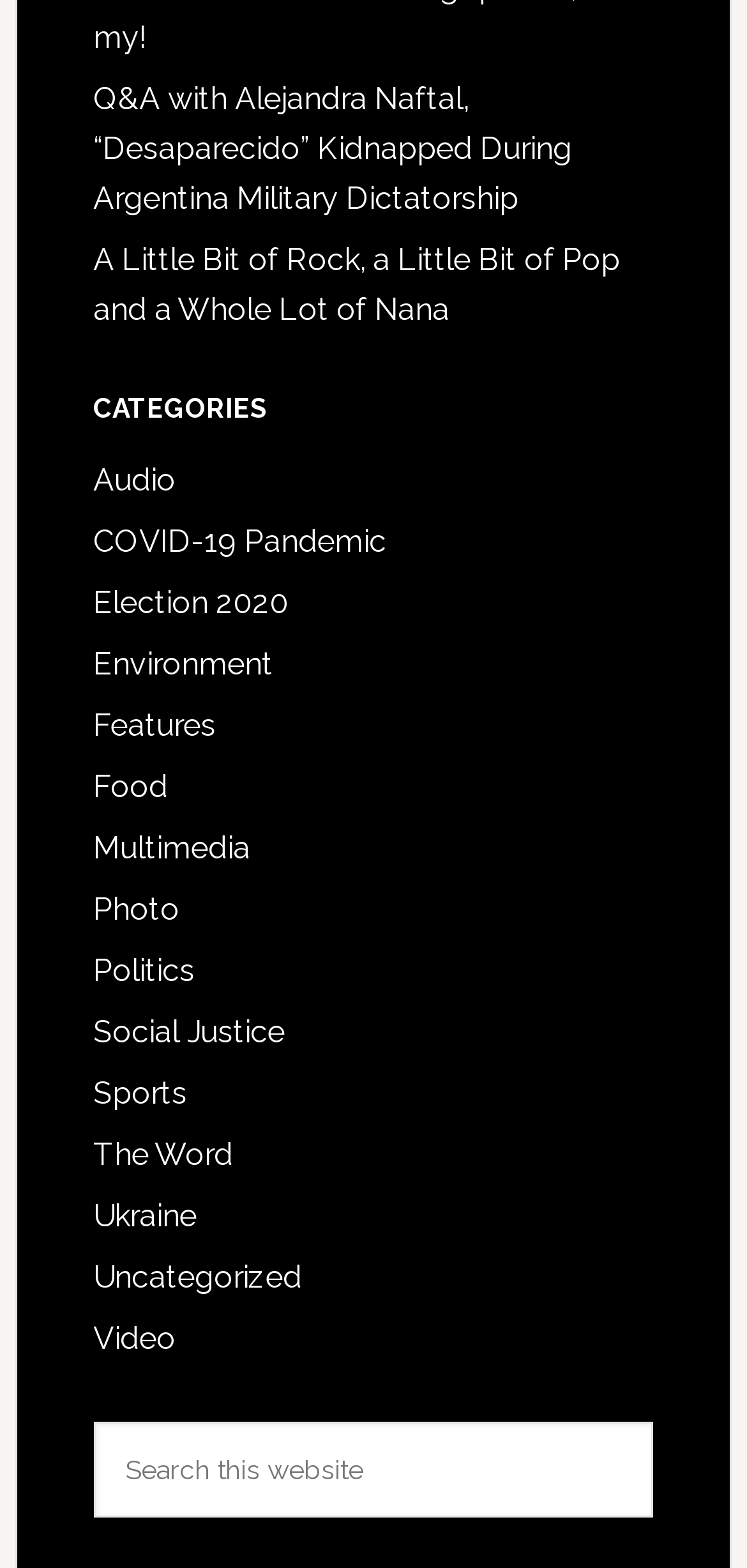How many links are available on the top section of this webpage?
Could you please answer the question thoroughly and with as much detail as possible?

I counted the number of links at the top of the webpage and found two links: 'Q&A with Alejandra Naftal, “Desaparecido” Kidnapped During Argentina Military Dictatorship' and 'A Little Bit of Rock, a Little Bit of Pop and a Whole Lot of Nana'.